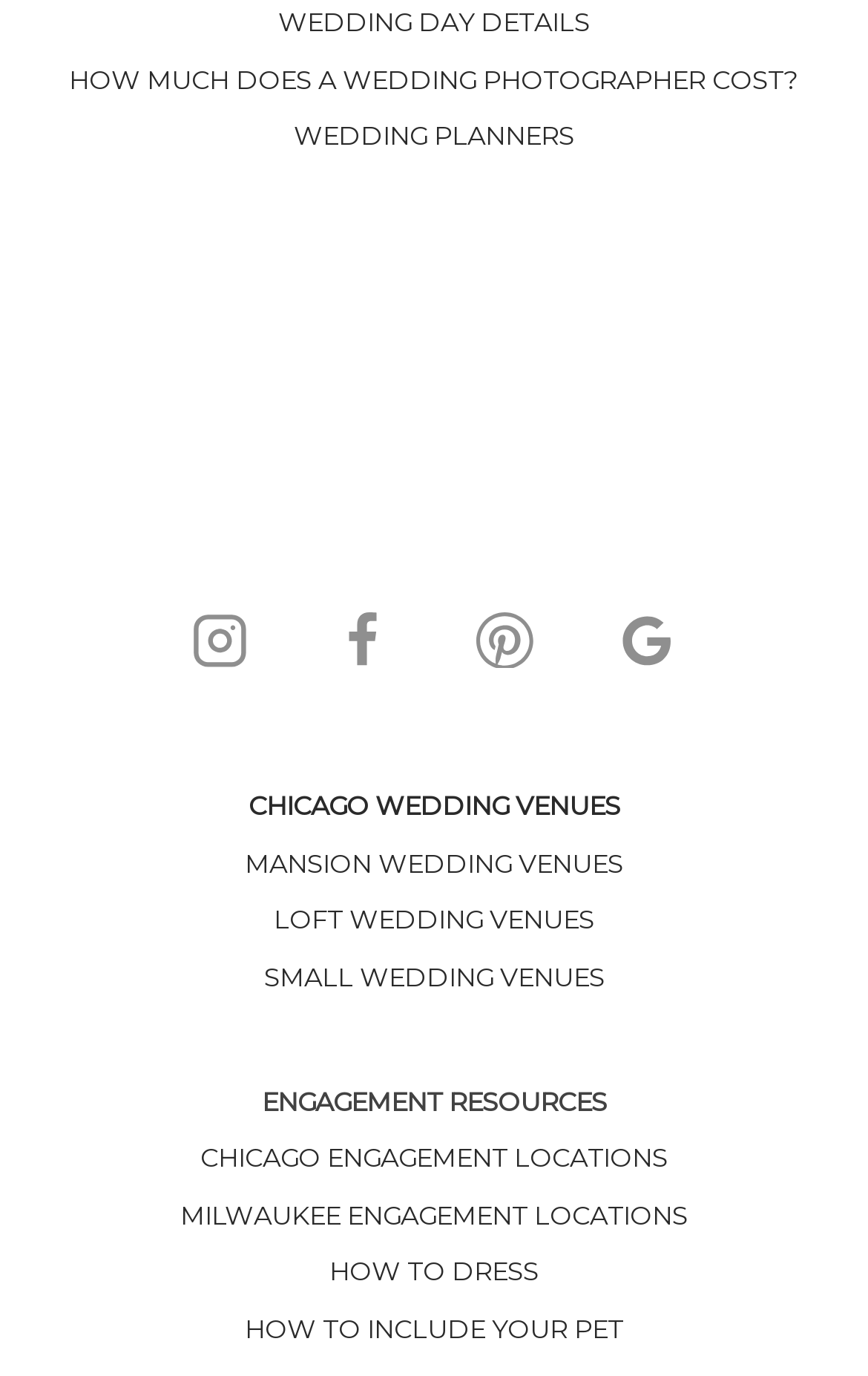Determine the bounding box coordinates for the UI element described. Format the coordinates as (top-left x, top-left y, bottom-right x, bottom-right y) and ensure all values are between 0 and 1. Element description: HOW TO INCLUDE YOUR PET

[0.282, 0.955, 0.718, 0.977]